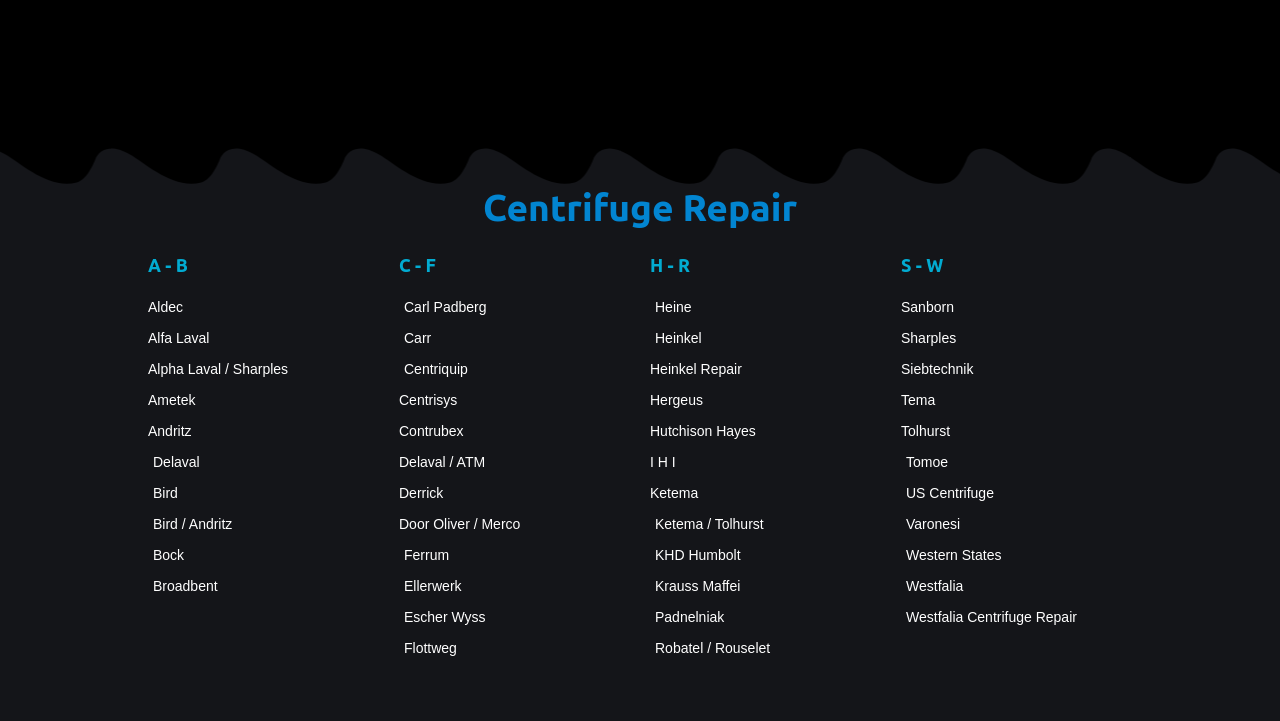Please identify the bounding box coordinates of the element's region that I should click in order to complete the following instruction: "Check out Flottweg". The bounding box coordinates consist of four float numbers between 0 and 1, i.e., [left, top, right, bottom].

[0.312, 0.881, 0.492, 0.917]